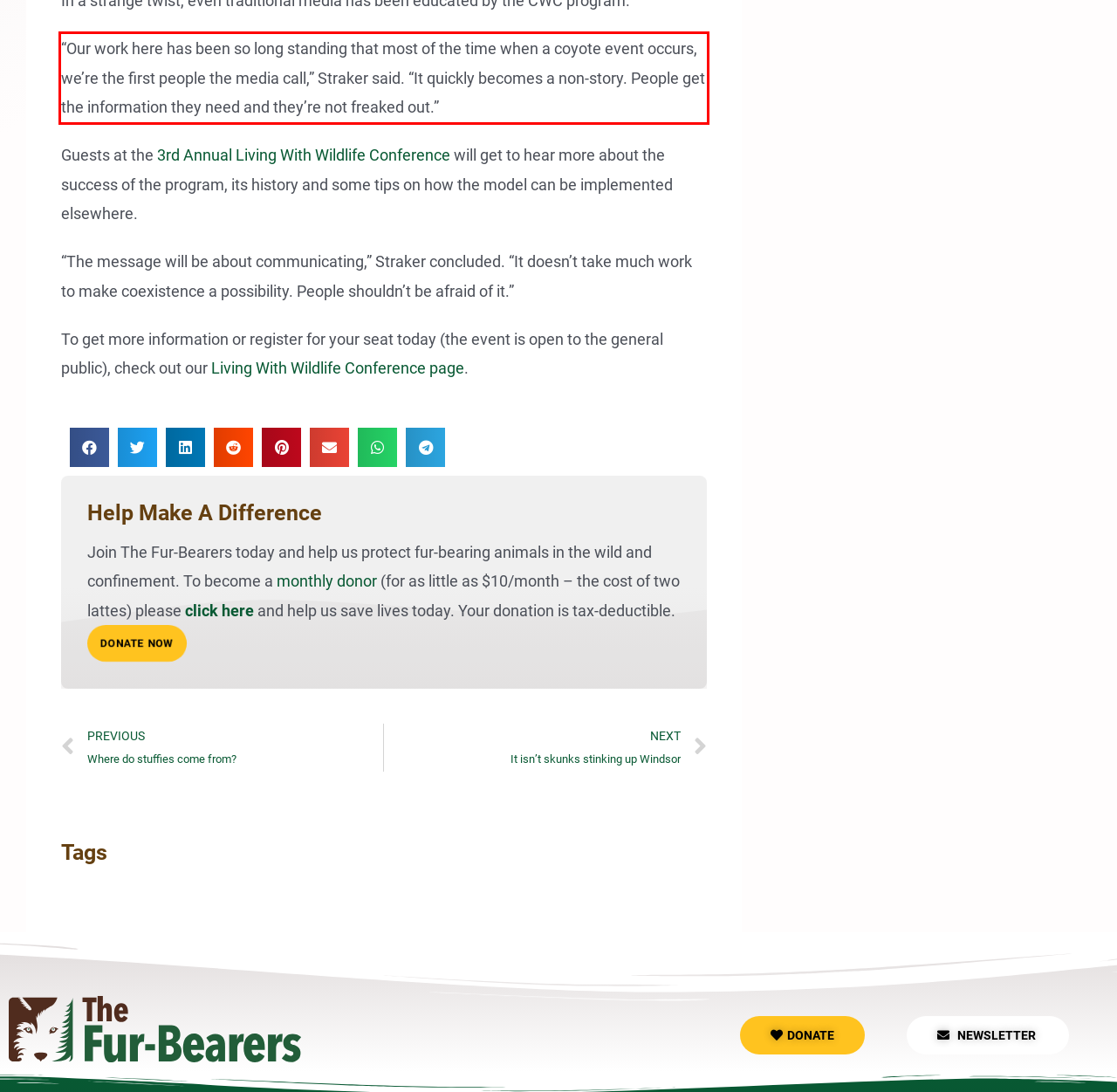You have a screenshot of a webpage with a UI element highlighted by a red bounding box. Use OCR to obtain the text within this highlighted area.

“Our work here has been so long standing that most of the time when a coyote event occurs, we’re the first people the media call,” Straker said. “It quickly becomes a non-story. People get the information they need and they’re not freaked out.”